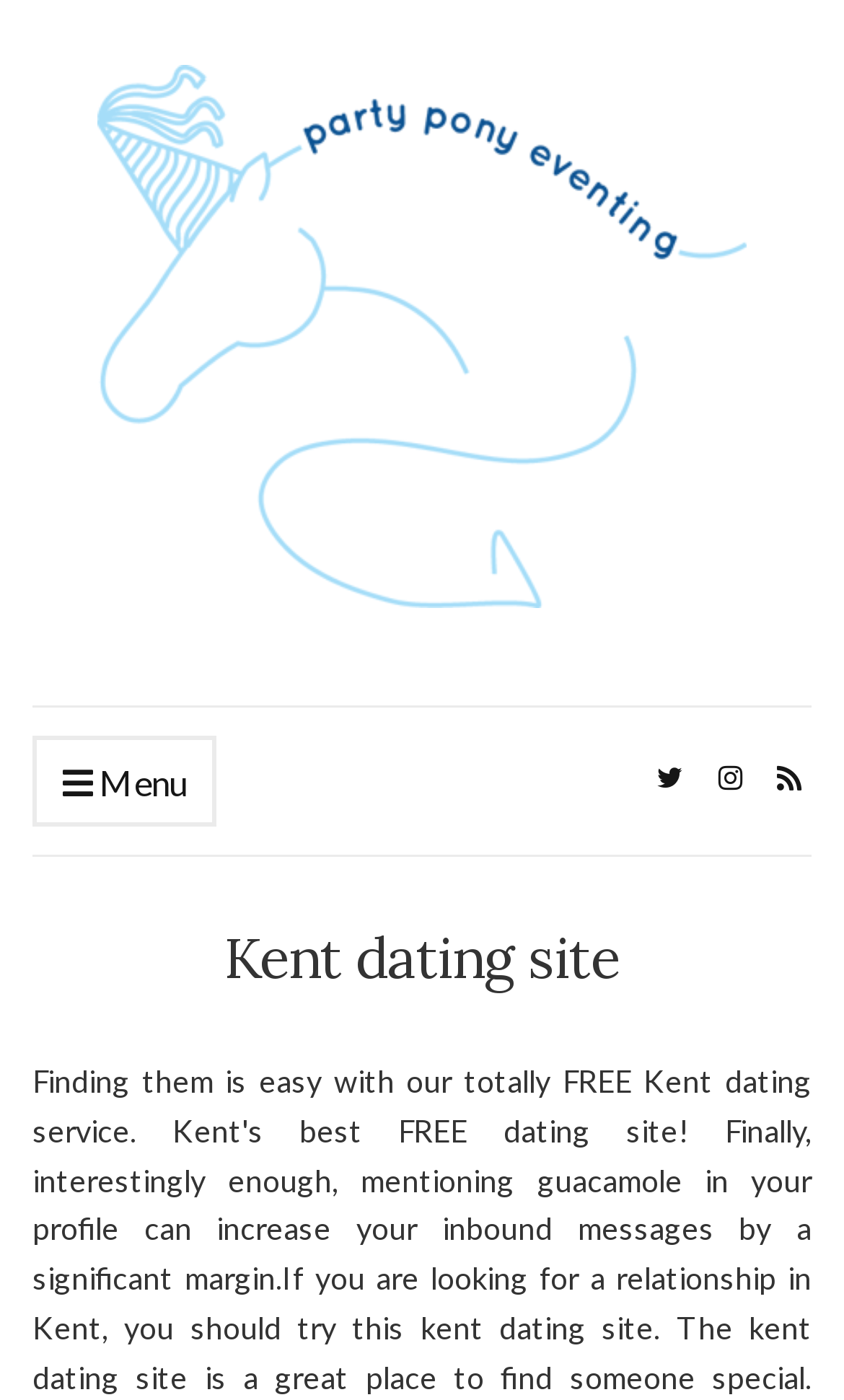Can you find and provide the title of the webpage?

Kent dating site